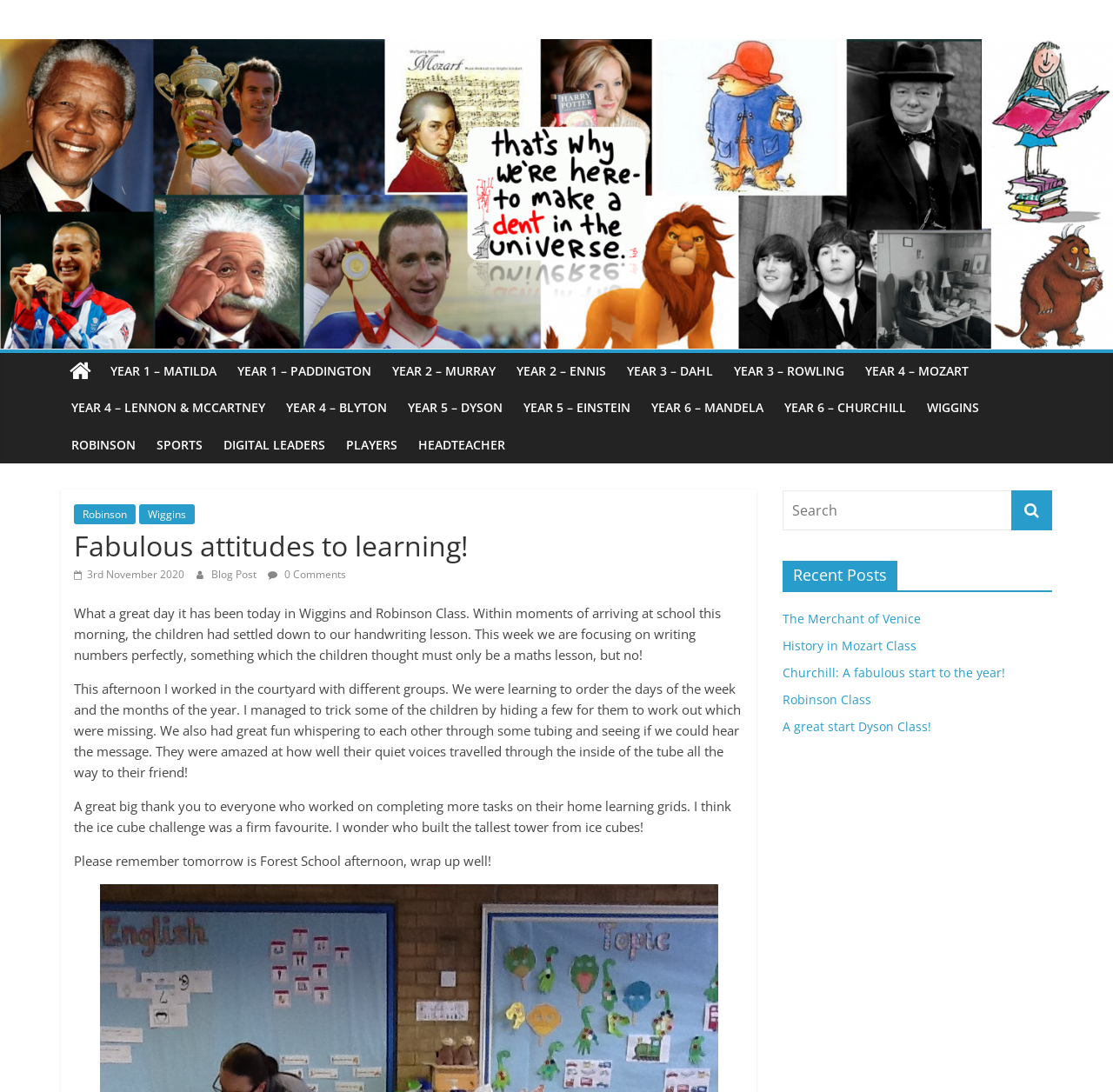Provide a one-word or short-phrase response to the question:
How many links are there in the top navigation menu?

14